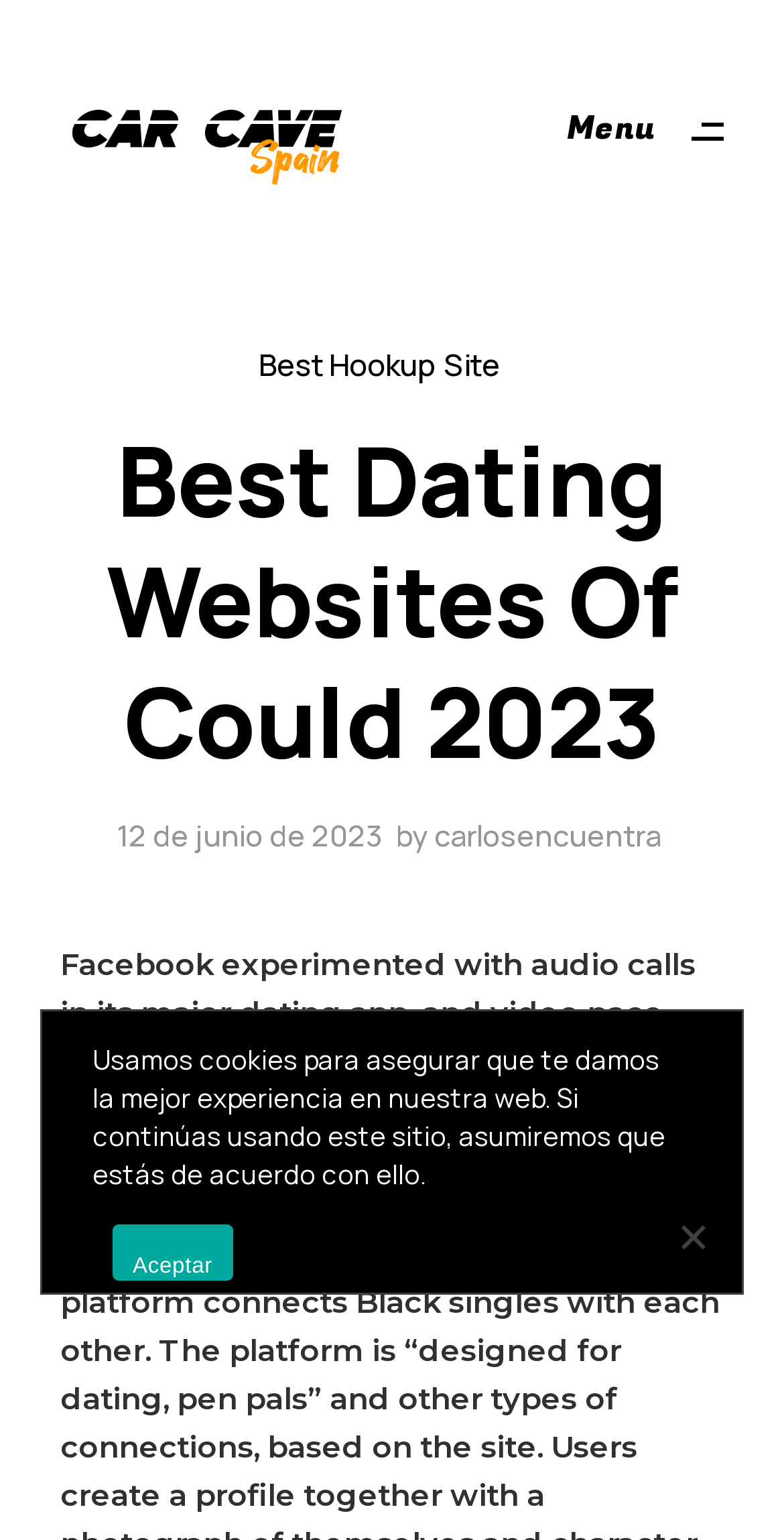Analyze the image and provide a detailed answer to the question: What is the author of the article?

I found the author of the article by looking at the link element with the content 'carlosencuentra' which is located next to the static text element 'by'.